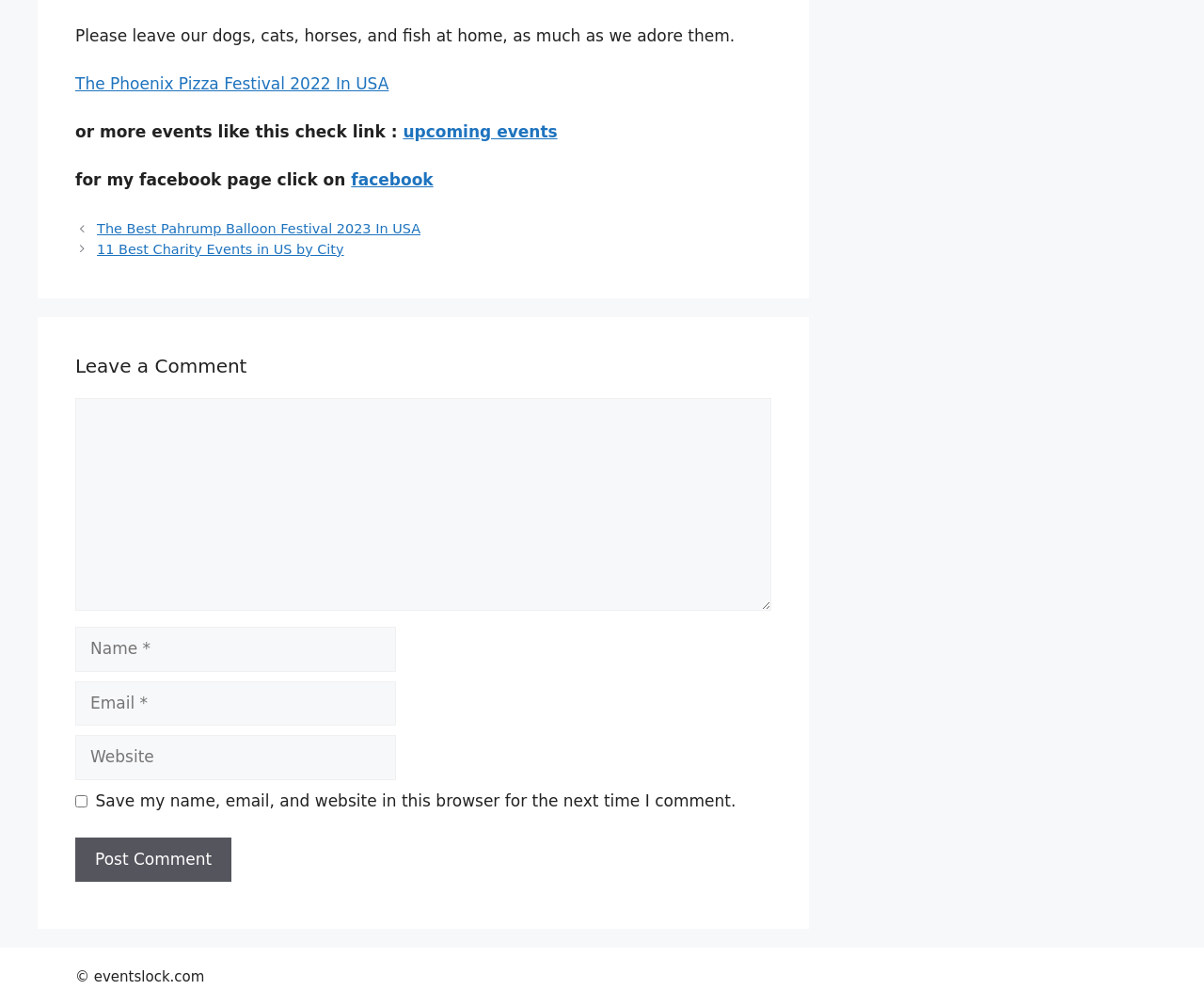Answer the question using only a single word or phrase: 
What is the copyright information at the bottom of the page?

eventslock.com